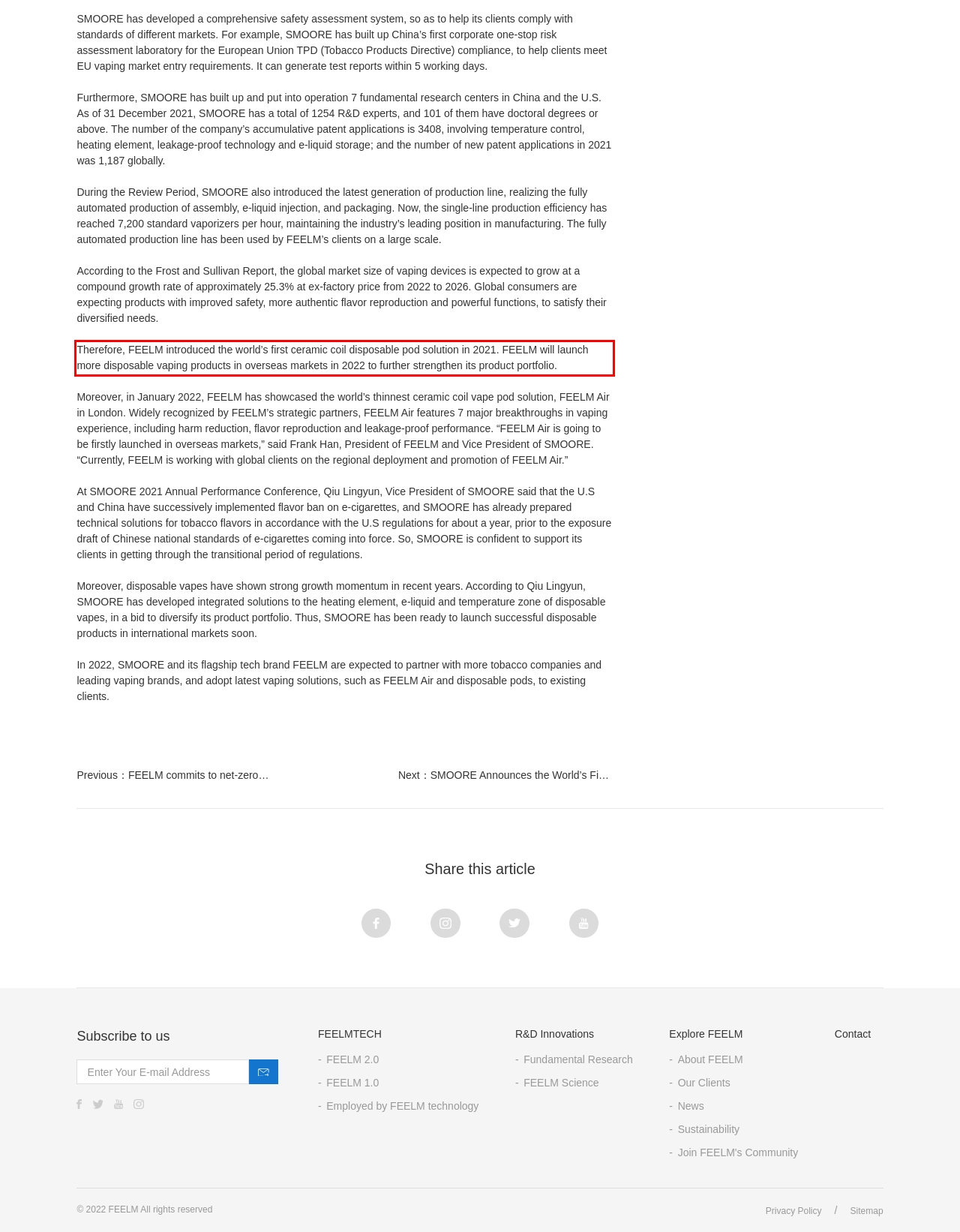Given a screenshot of a webpage containing a red bounding box, perform OCR on the text within this red bounding box and provide the text content.

Therefore, FEELM introduced the world’s first ceramic coil disposable pod solution in 2021. FEELM will launch more disposable vaping products in overseas markets in 2022 to further strengthen its product portfolio.